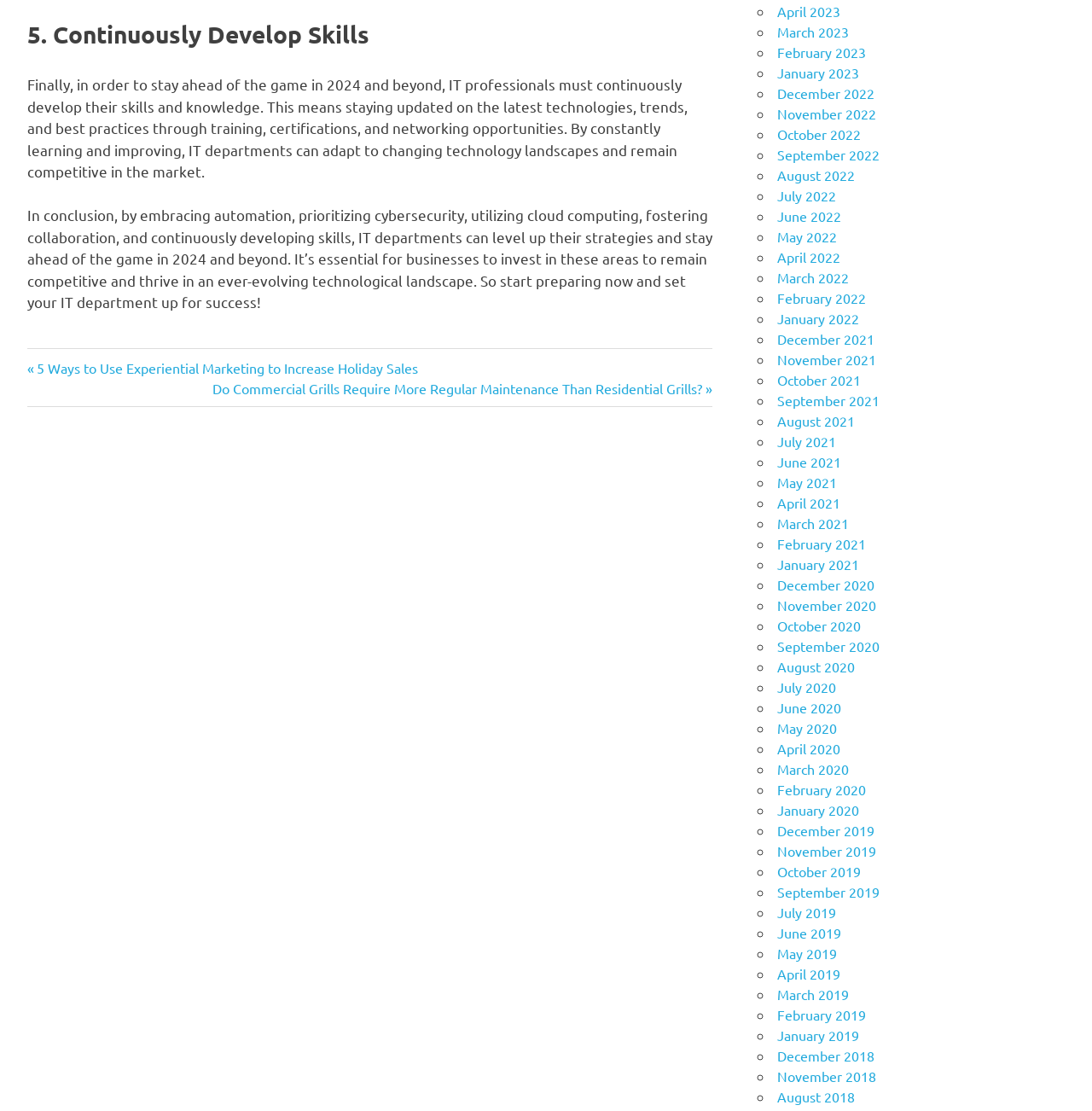What is the purpose of the archive section?
Look at the screenshot and respond with a single word or phrase.

To access previous posts